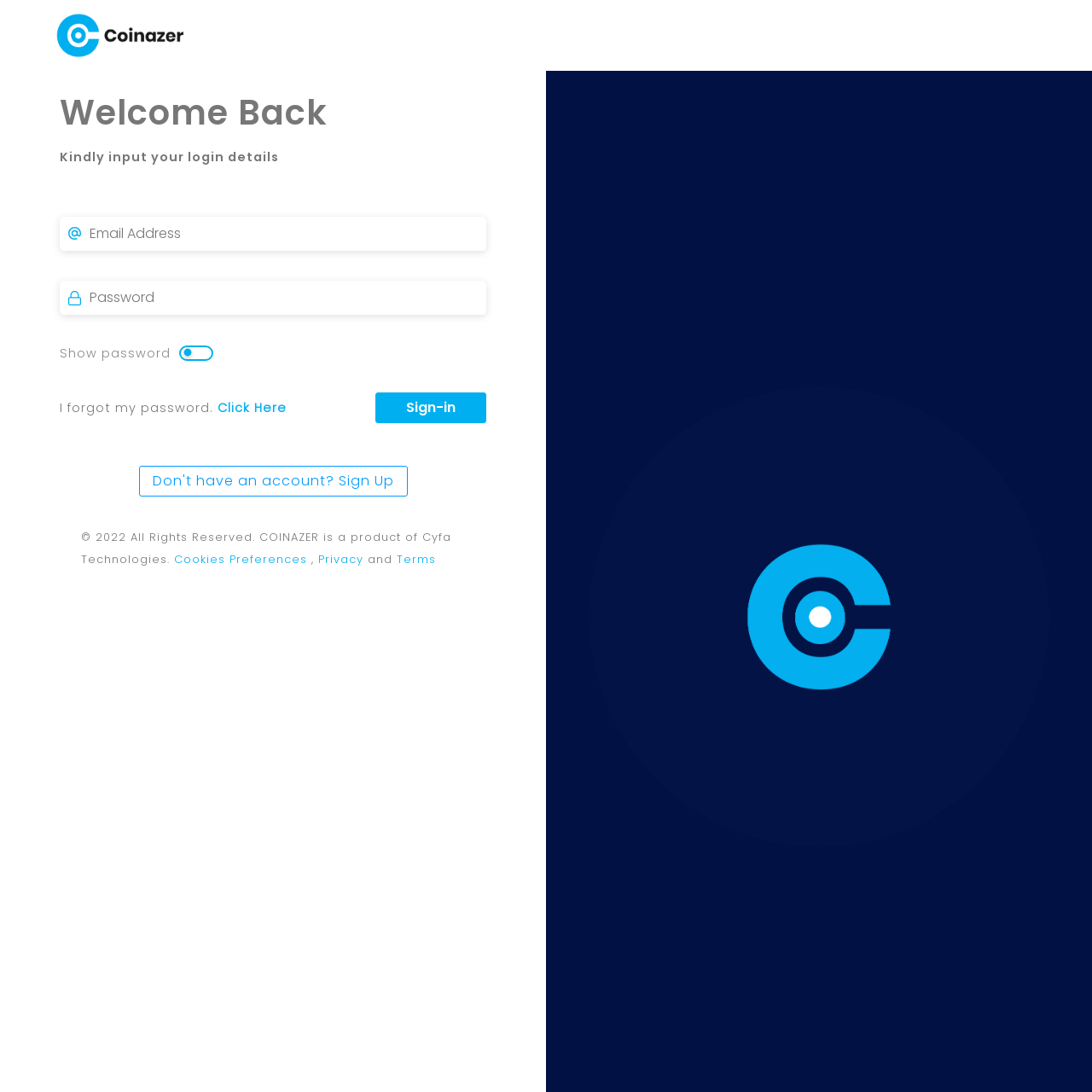Refer to the image and provide a thorough answer to this question:
What is the copyright information on the webpage?

At the bottom of the webpage, there is a static text element that displays the copyright information, which is '© 2022 All Rights Reserved. COINAZER is a product of Cyfa Technologies.' This information indicates that the webpage and its content are owned by Cyfa Technologies and are protected by copyright law.